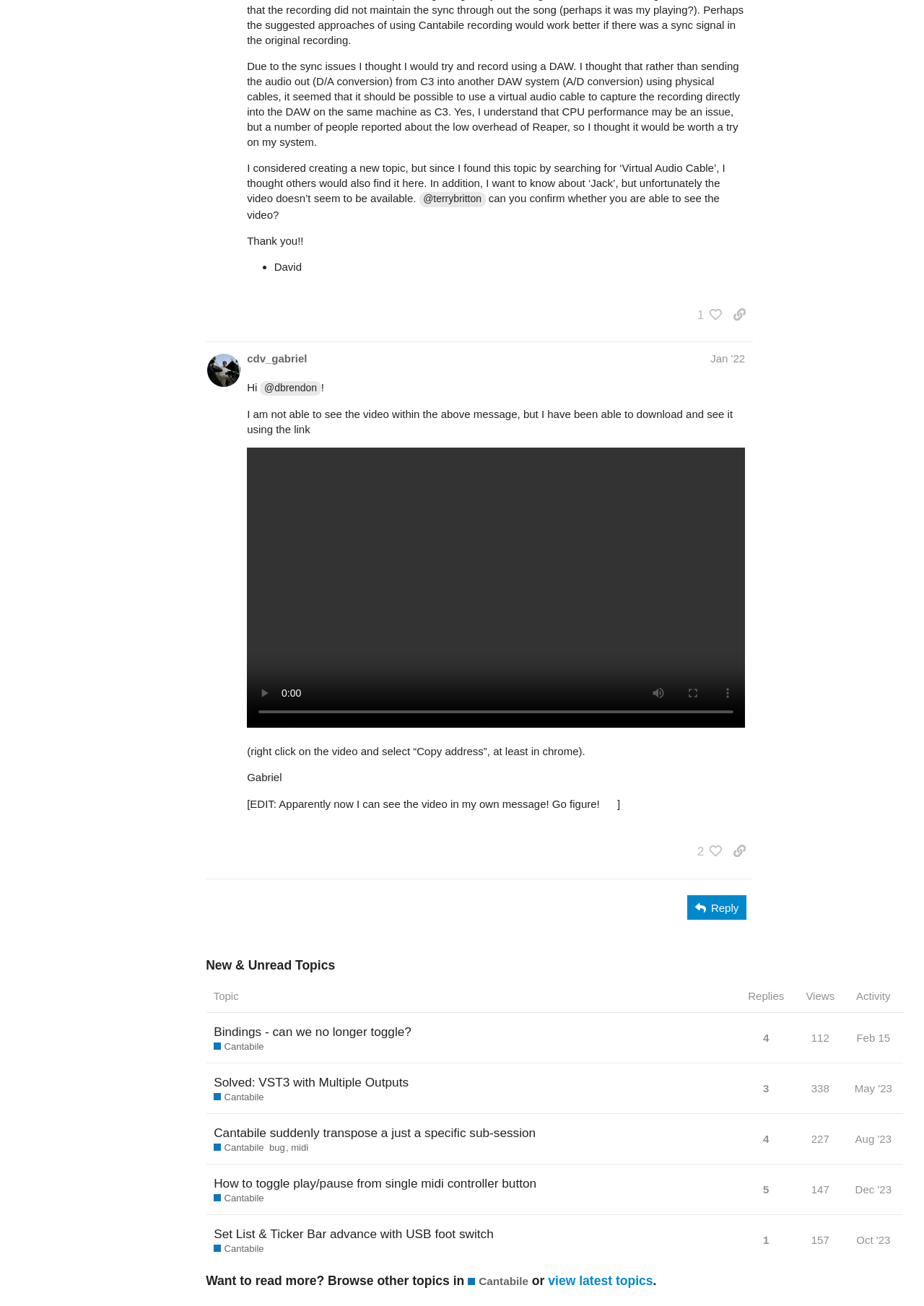Provide a one-word or brief phrase answer to the question:
What is the topic of the post #6?

Virtual Audio Cable